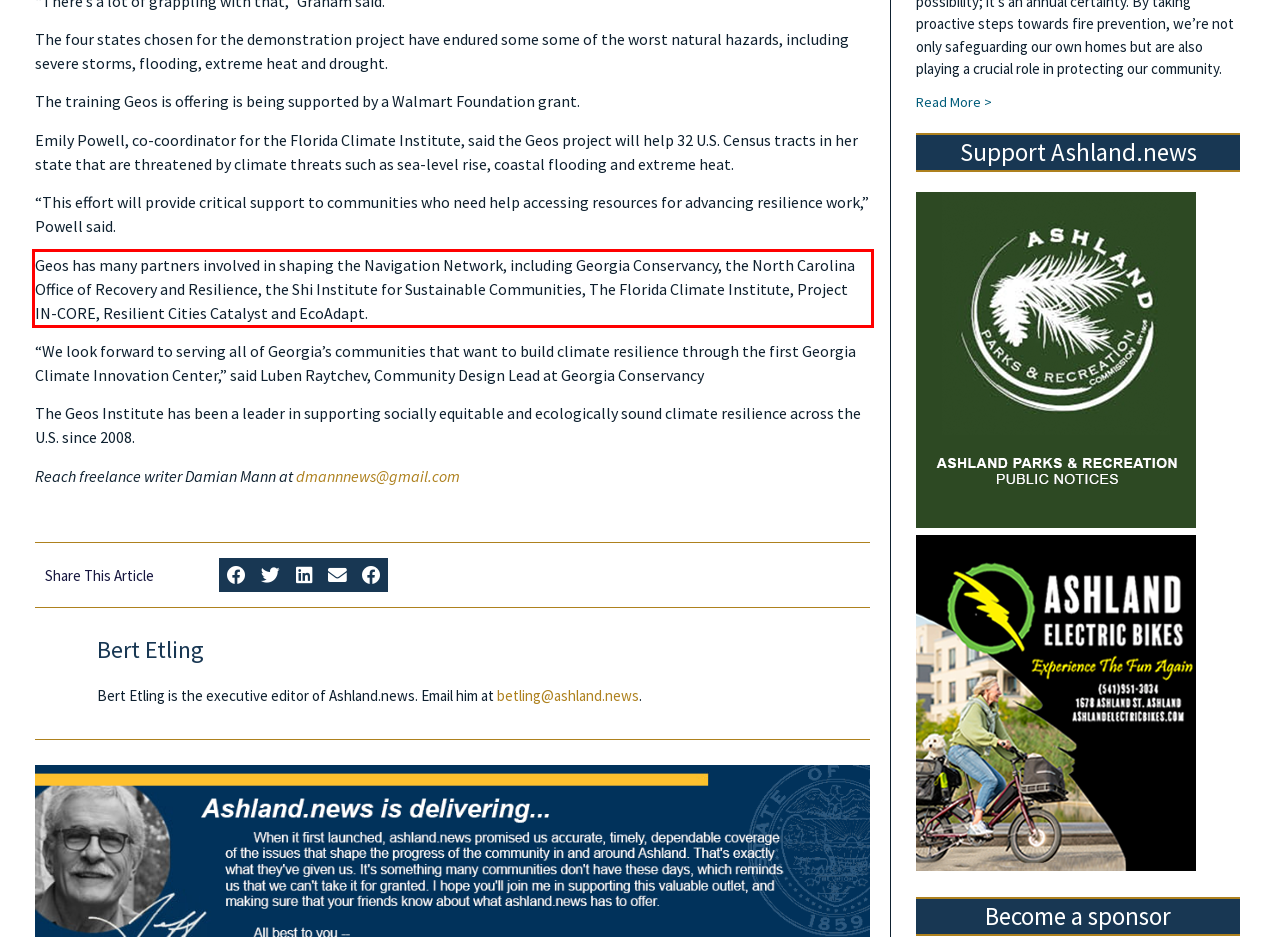Identify and extract the text within the red rectangle in the screenshot of the webpage.

Geos has many partners involved in shaping the Navigation Network, including Georgia Conservancy, the North Carolina Office of Recovery and Resilience, the Shi Institute for Sustainable Communities, The Florida Climate Institute, Project IN-CORE, Resilient Cities Catalyst and EcoAdapt.